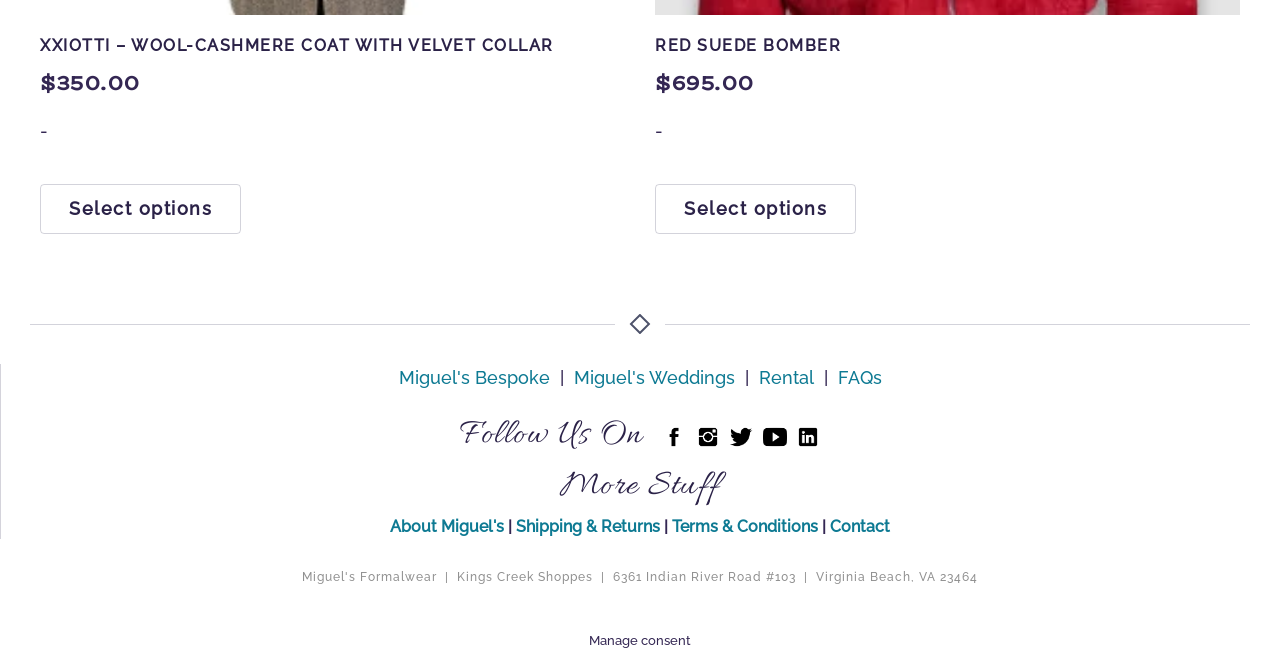Please locate the bounding box coordinates for the element that should be clicked to achieve the following instruction: "Select options for XXIOTTI - Wool-Cashmere Coat with Velvet Collar". Ensure the coordinates are given as four float numbers between 0 and 1, i.e., [left, top, right, bottom].

[0.031, 0.281, 0.188, 0.357]